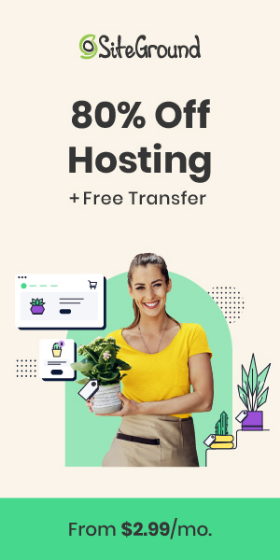Explain what is happening in the image with elaborate details.

The image showcases a promotional advertisement for SiteGround, emphasizing an impressive offer of "80% Off Hosting" along with a complimentary transfer service. The background features a light, neutral color, enhancing the standout text that highlights the discount. A cheerful individual is depicted, holding a small potted plant and dressed in a casual, vibrant outfit, exuding a friendly and inviting demeanor. Accompanying graphics include various digital elements related to hosting services, like web icons, which reinforce the website management theme. The promotional price is enticingly noted as "From $2.99/mo," making it appealing for potential customers looking for reliable hosting solutions.